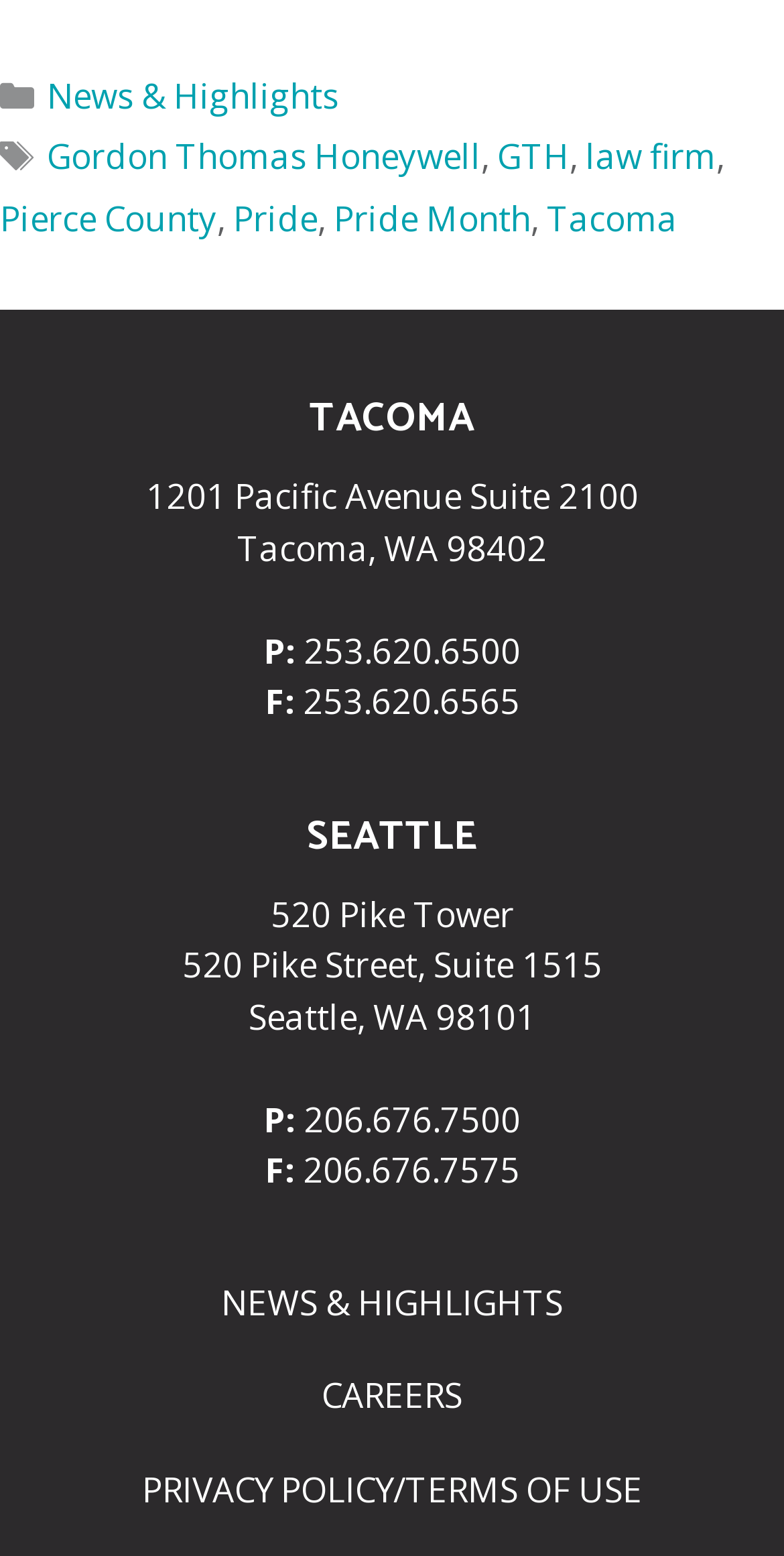Identify the bounding box coordinates of the element to click to follow this instruction: 'Call the Tacoma office'. Ensure the coordinates are four float values between 0 and 1, provided as [left, top, right, bottom].

[0.387, 0.403, 0.664, 0.433]